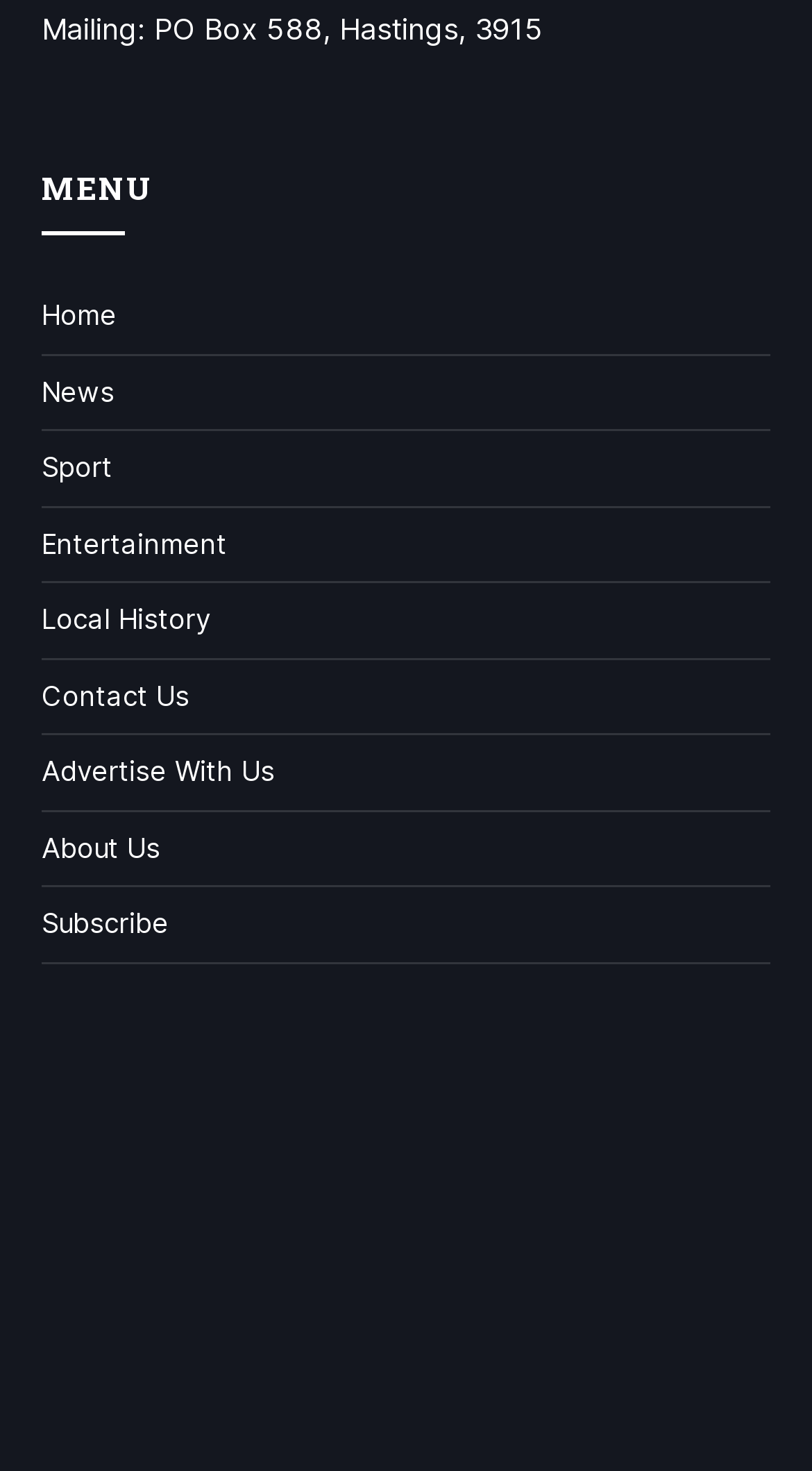Locate the UI element described as follows: "News". Return the bounding box coordinates as four float numbers between 0 and 1 in the order [left, top, right, bottom].

[0.051, 0.255, 0.141, 0.277]